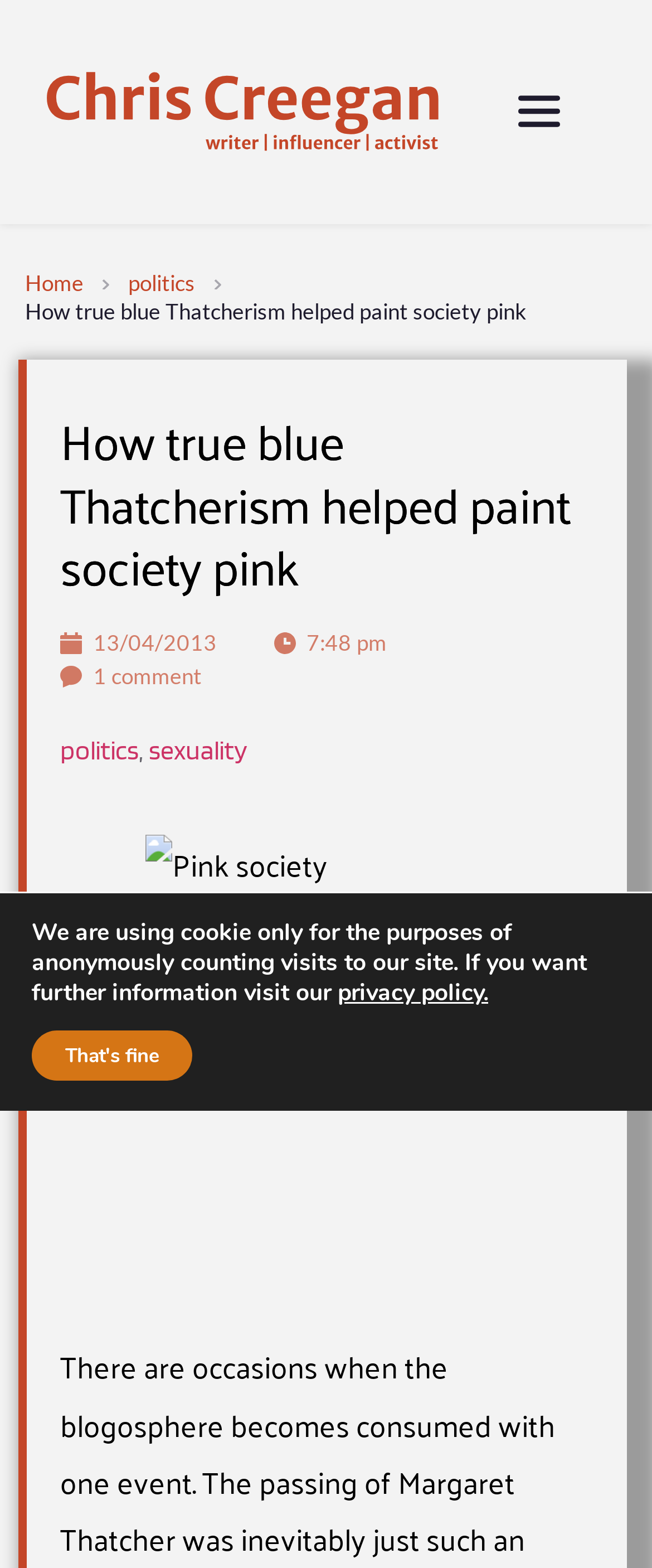How many comments does the article have?
Refer to the screenshot and respond with a concise word or phrase.

1 comment